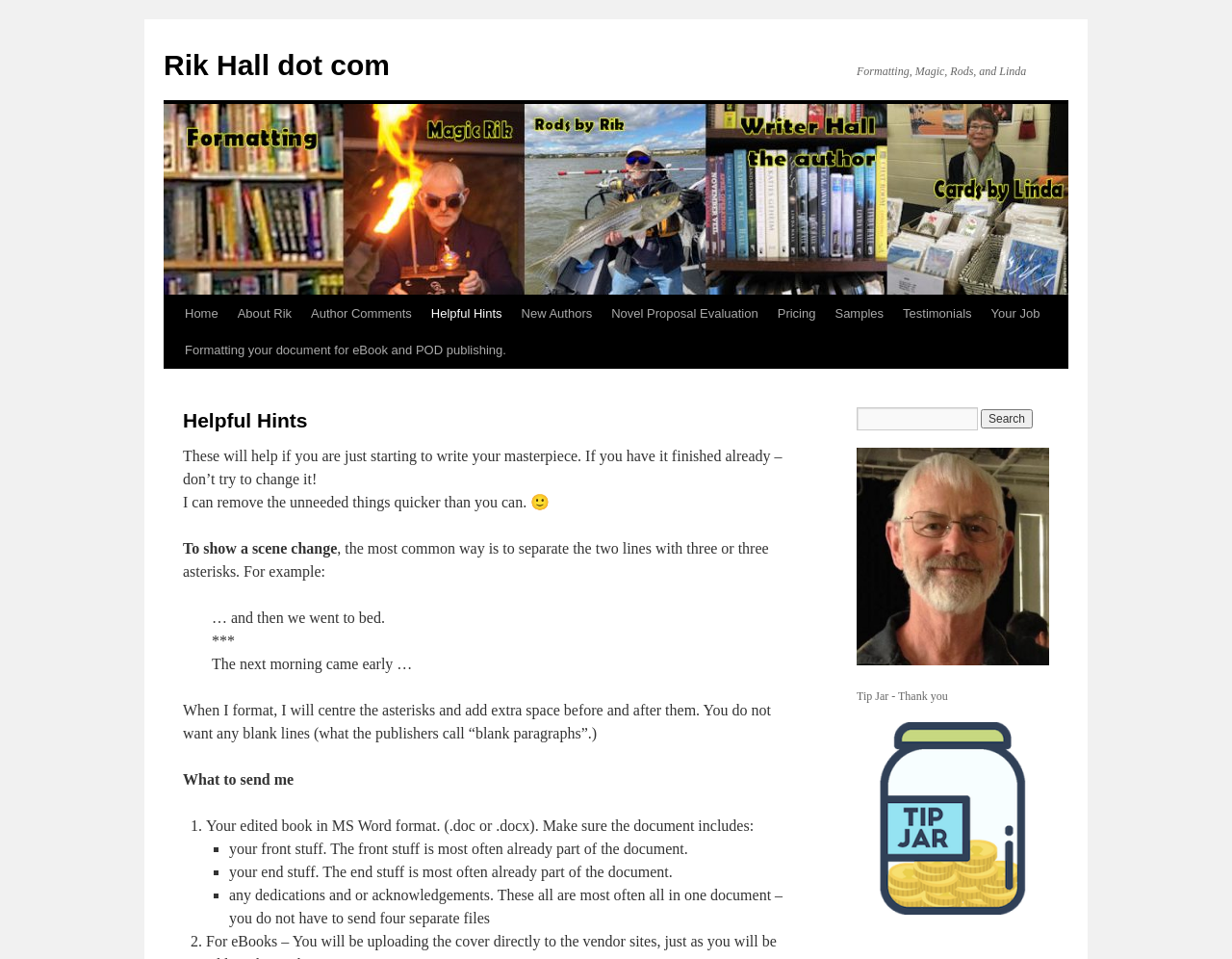What is the purpose of the 'Skip to content' link?
Based on the screenshot, provide a one-word or short-phrase response.

Skip navigation